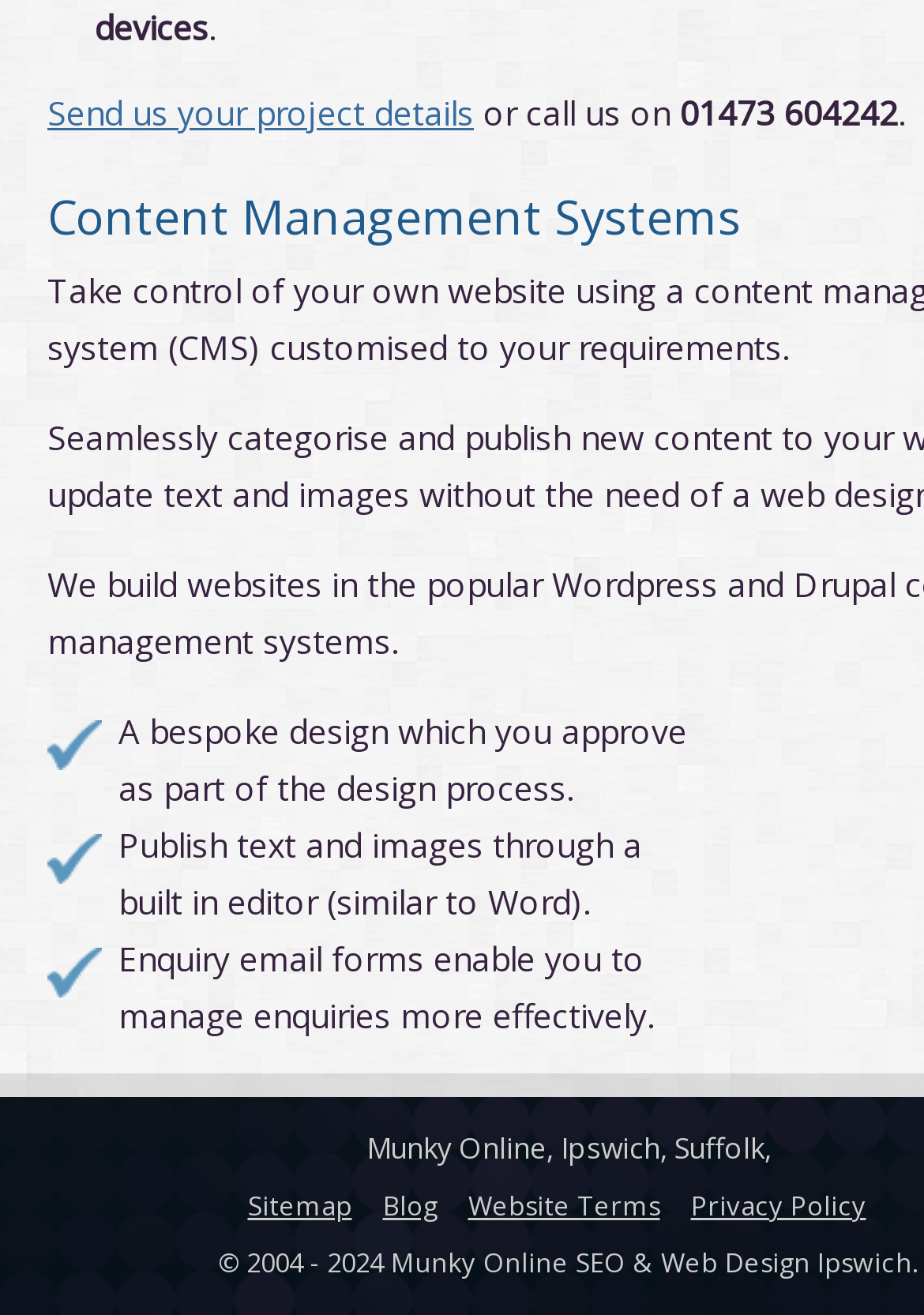What is the copyright year range of Munky Online? Based on the screenshot, please respond with a single word or phrase.

2004 - 2024